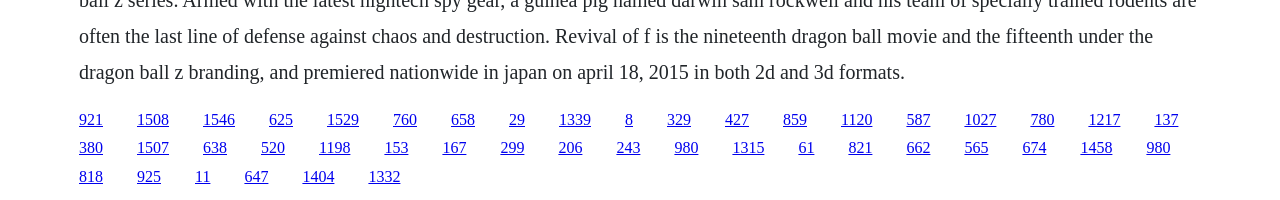Identify the bounding box coordinates of the clickable region to carry out the given instruction: "Visit the 'HELPFUL INFO' page".

None